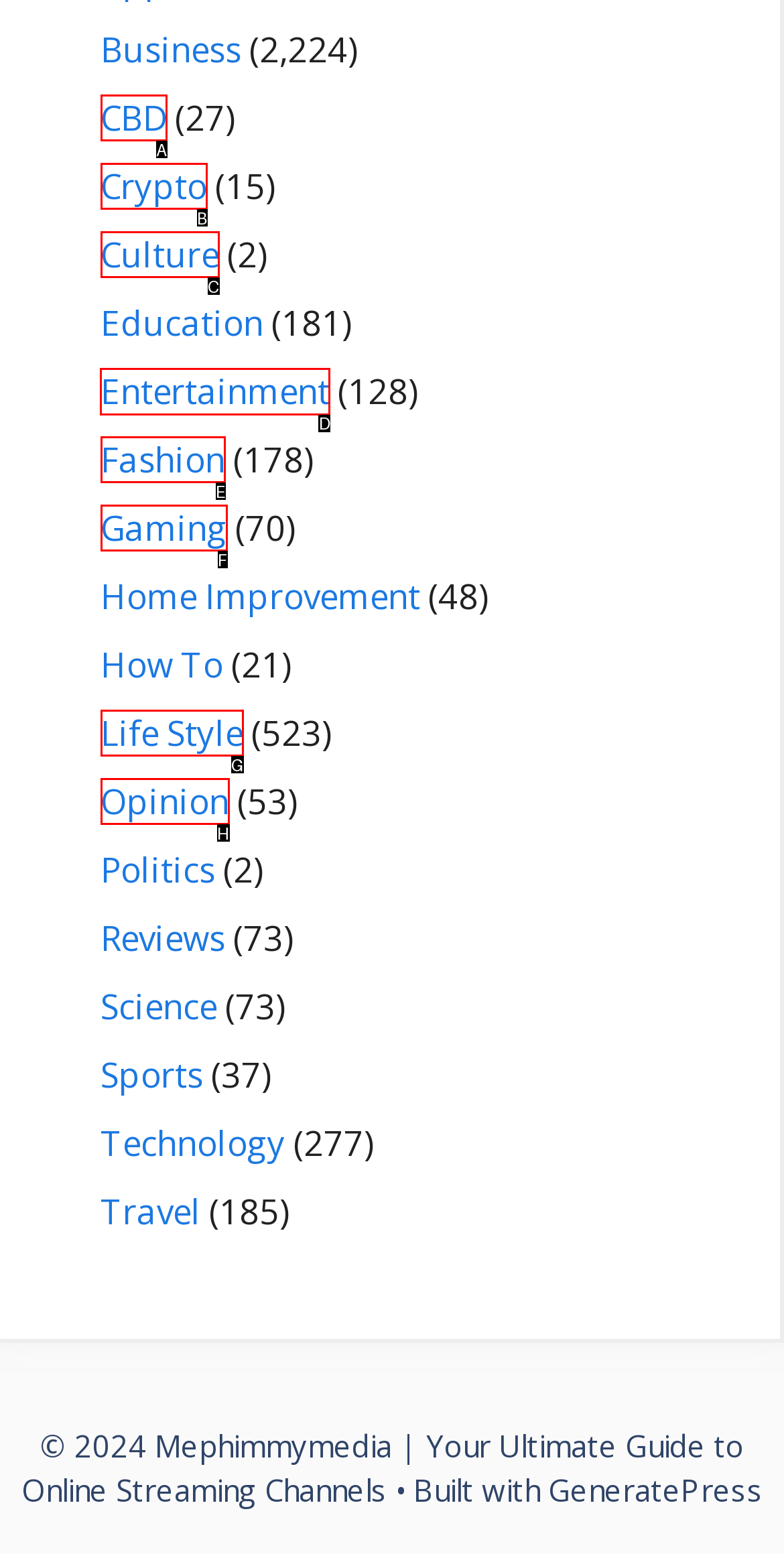Select the proper HTML element to perform the given task: Explore Entertainment Answer with the corresponding letter from the provided choices.

D